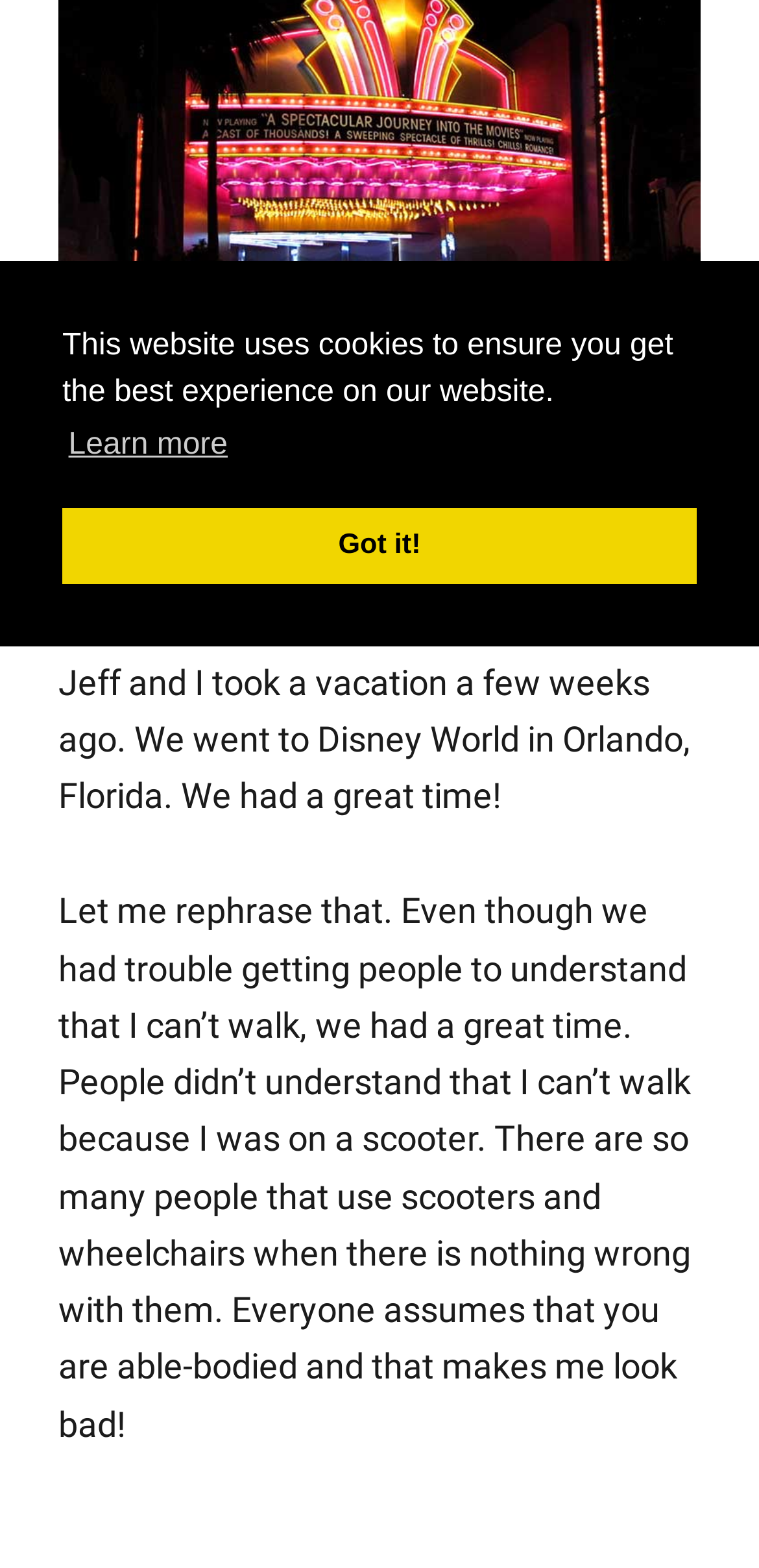Refer to the element description Got it! and identify the corresponding bounding box in the screenshot. Format the coordinates as (top-left x, top-left y, bottom-right x, bottom-right y) with values in the range of 0 to 1.

[0.082, 0.323, 0.918, 0.373]